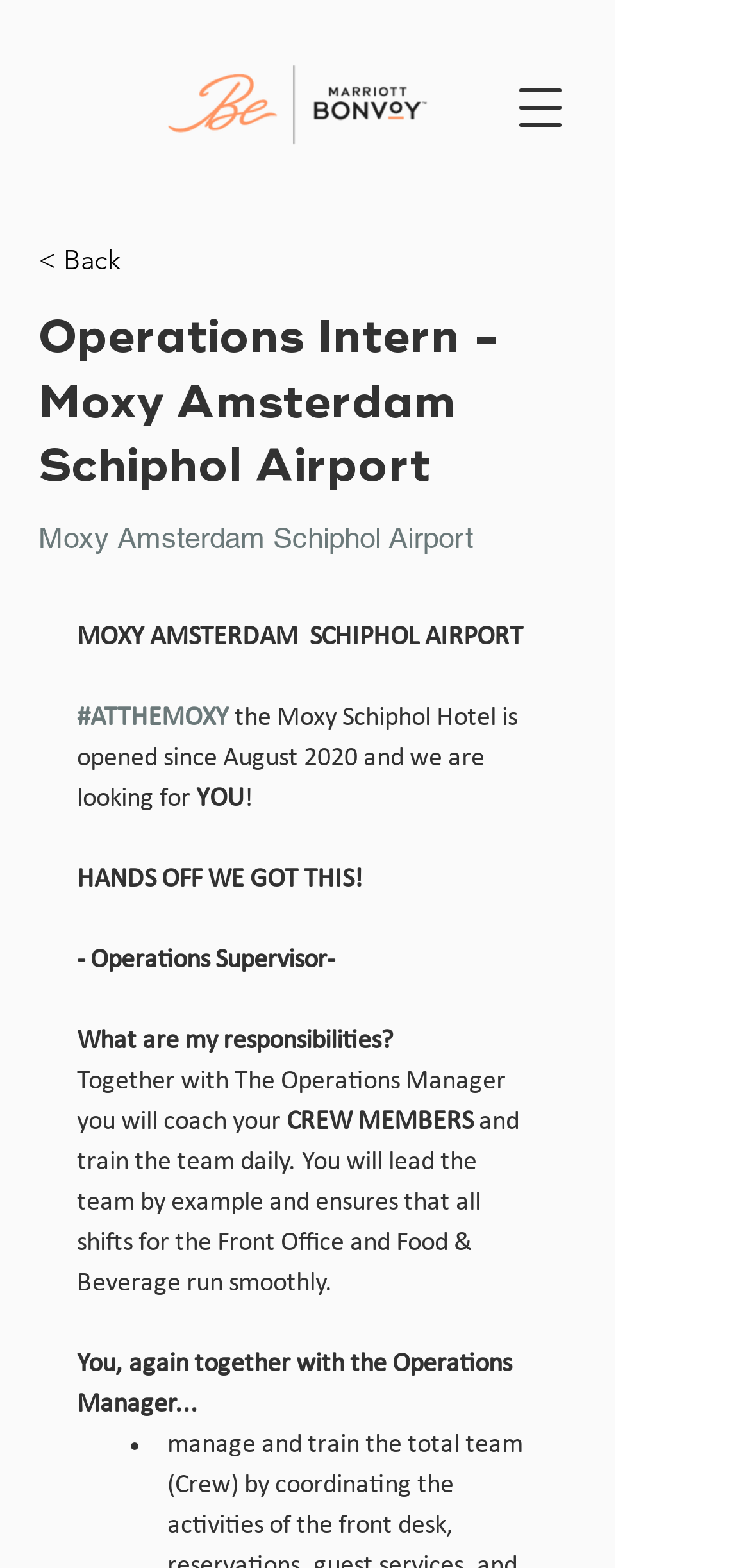Please determine the bounding box coordinates for the UI element described here. Use the format (top-left x, top-left y, bottom-right x, bottom-right y) with values bounded between 0 and 1: aria-label="Open navigation menu"

[0.669, 0.045, 0.769, 0.092]